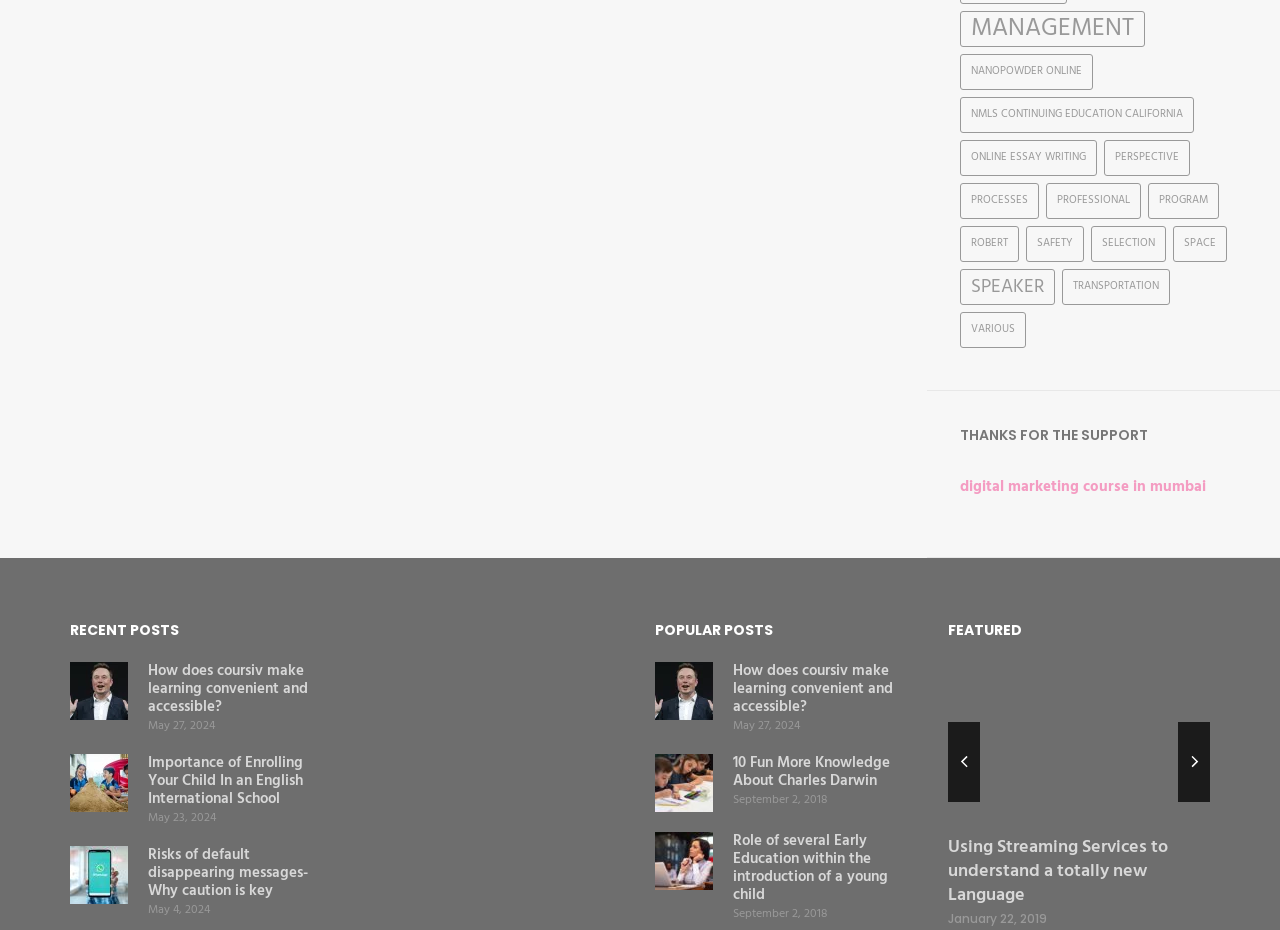What is the category of 'Role of several Early Education within the introduction of a young child'?
Give a single word or phrase as your answer by examining the image.

Popular Posts